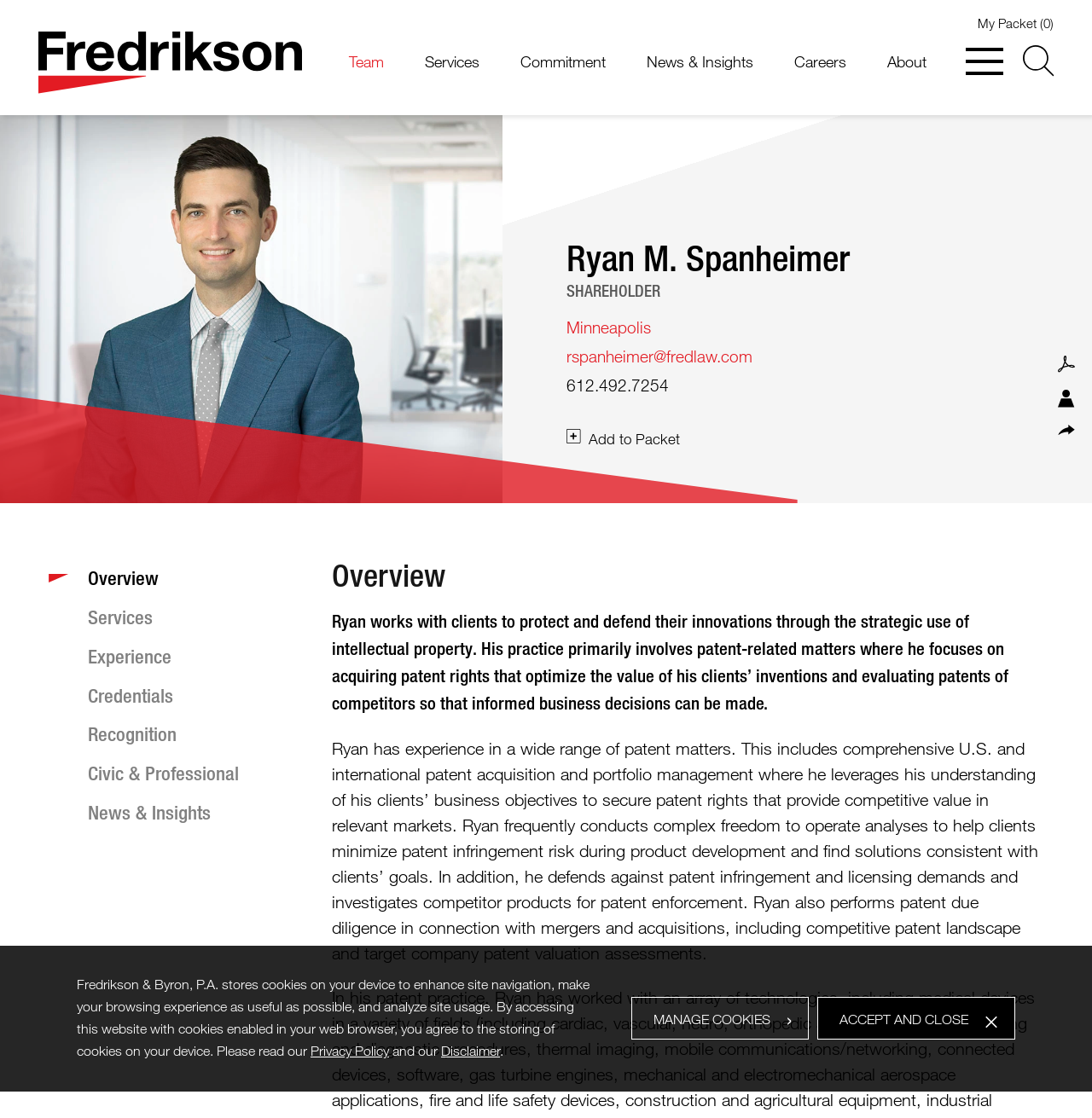Determine the bounding box for the UI element described here: "Privacy Policy".

[0.284, 0.933, 0.356, 0.948]